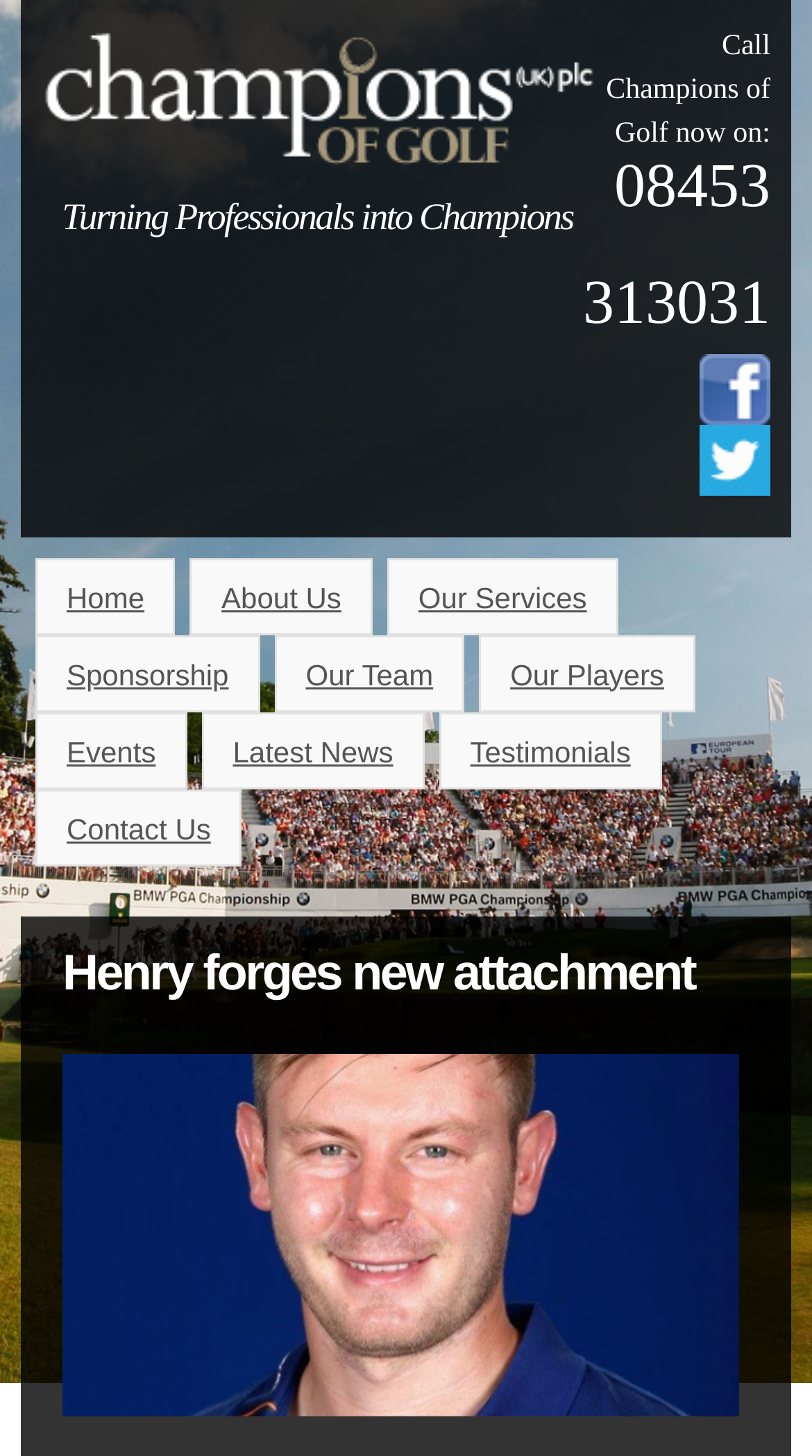Find the bounding box of the element with the following description: "title="Champions of Golf"". The coordinates must be four float numbers between 0 and 1, formatted as [left, top, right, bottom].

[0.051, 0.109, 0.731, 0.132]